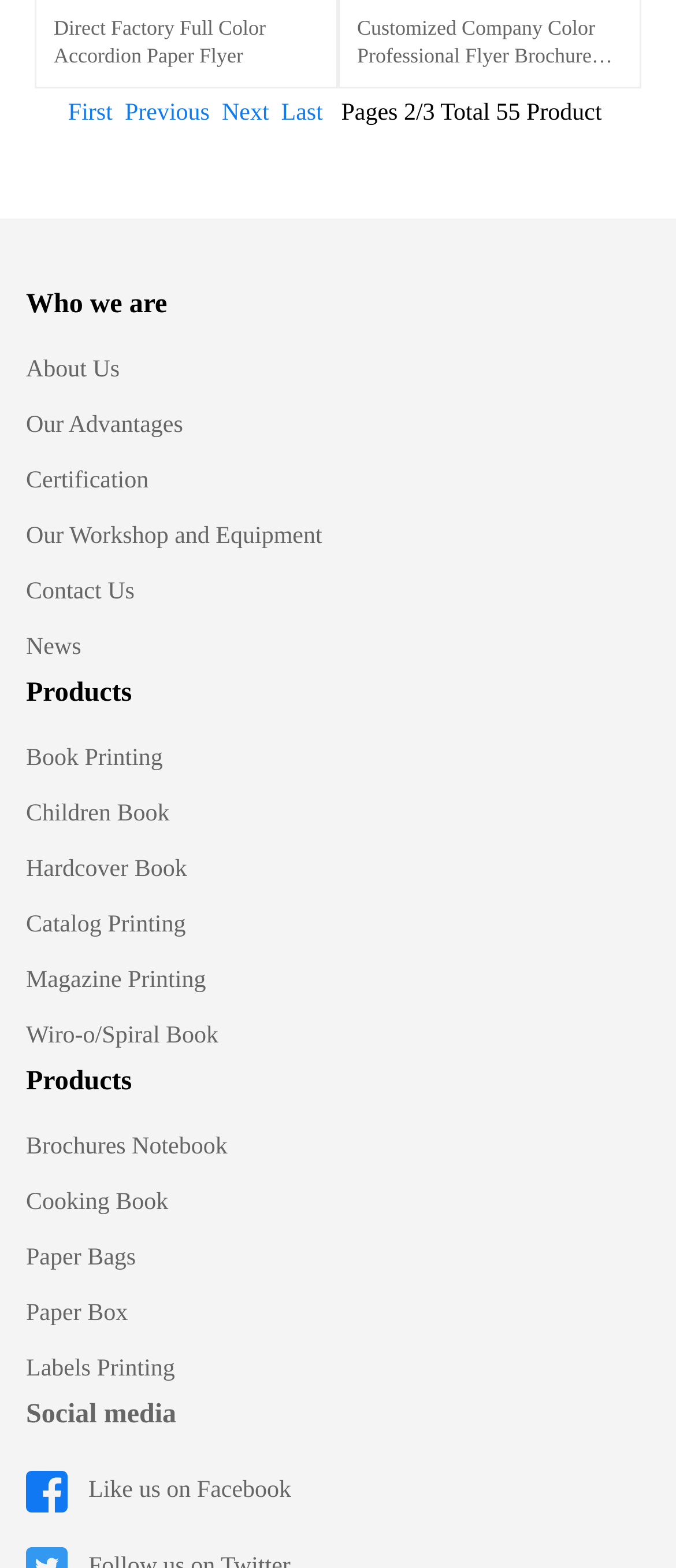Specify the bounding box coordinates of the element's region that should be clicked to achieve the following instruction: "Click on the 'First' link". The bounding box coordinates consist of four float numbers between 0 and 1, in the format [left, top, right, bottom].

[0.101, 0.064, 0.167, 0.081]